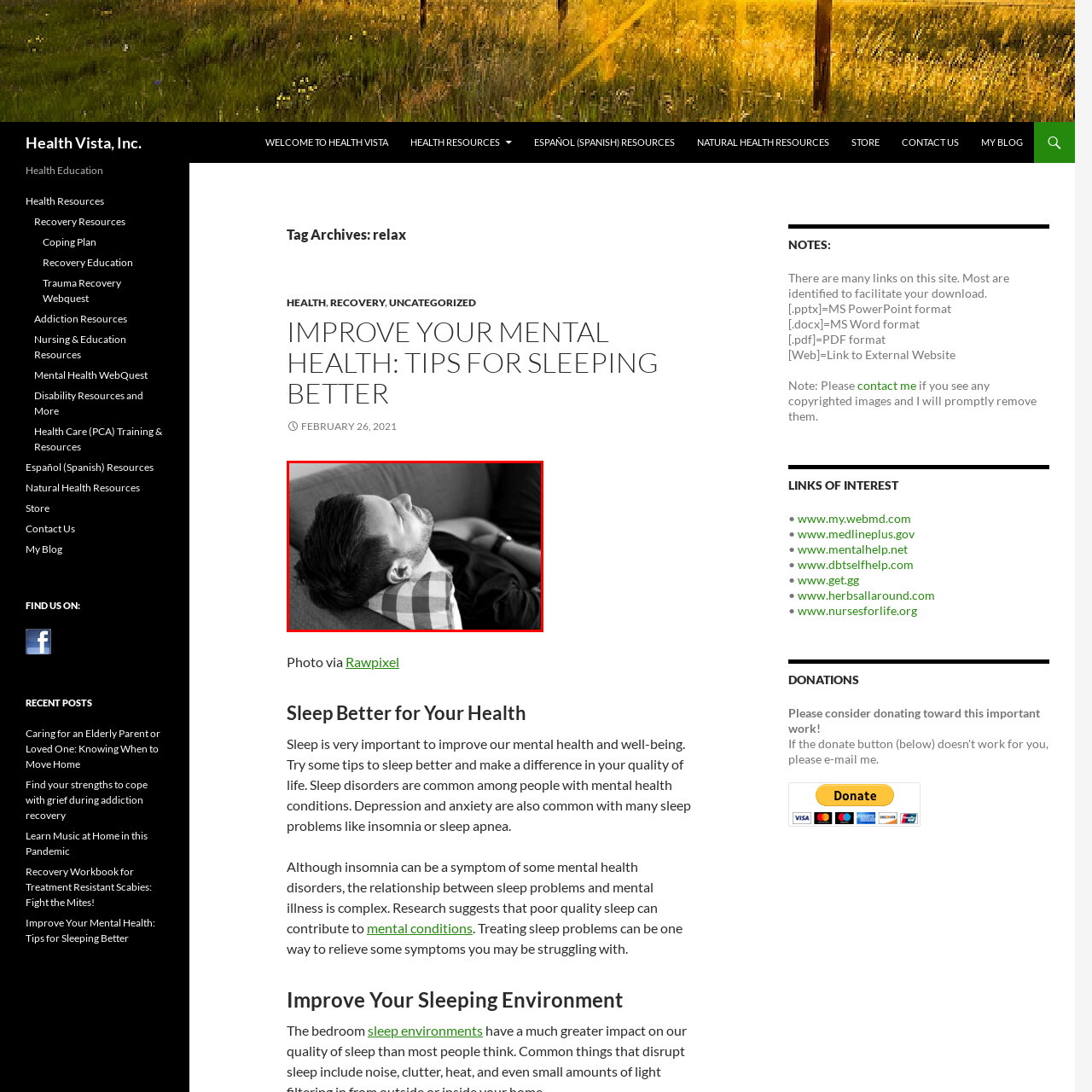Direct your attention to the image within the red boundary and answer the question with a single word or phrase:
What pattern is on the pillow?

plaid